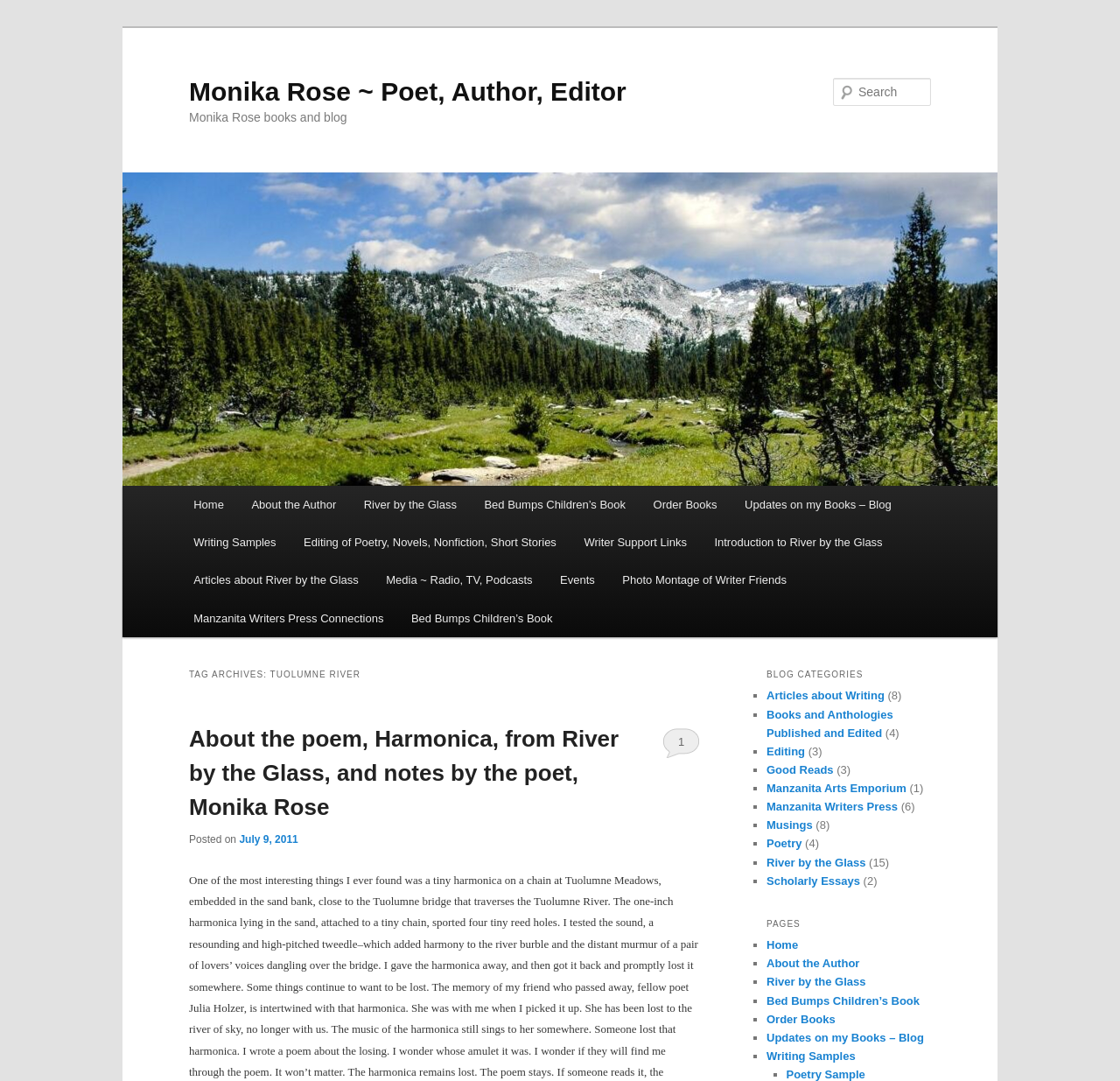Determine the bounding box coordinates of the clickable region to follow the instruction: "Search for a book".

[0.744, 0.072, 0.831, 0.098]